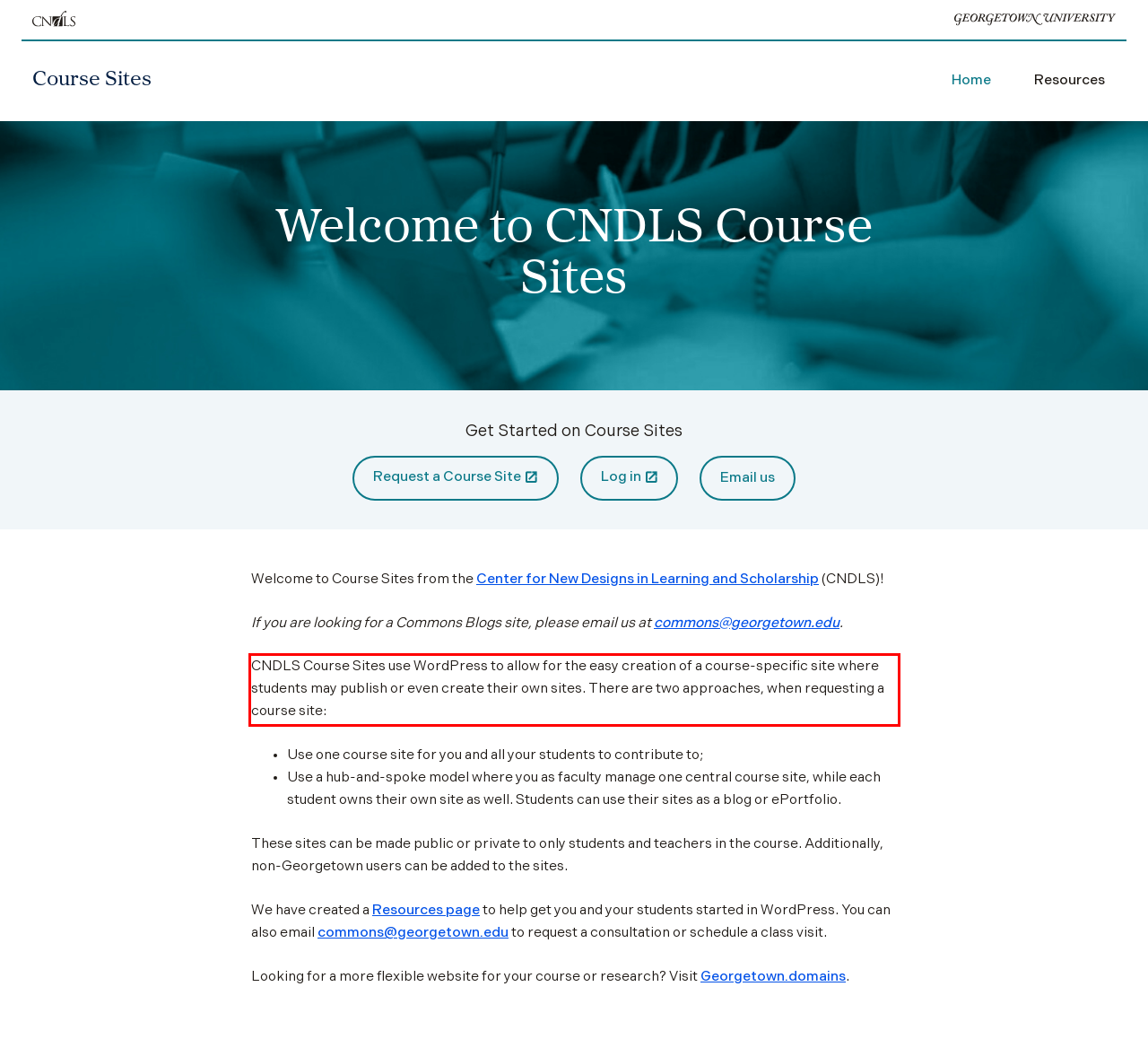Given the screenshot of the webpage, identify the red bounding box, and recognize the text content inside that red bounding box.

CNDLS Course Sites use WordPress to allow for the easy creation of a course-specific site where students may publish or even create their own sites. There are two approaches, when requesting a course site: